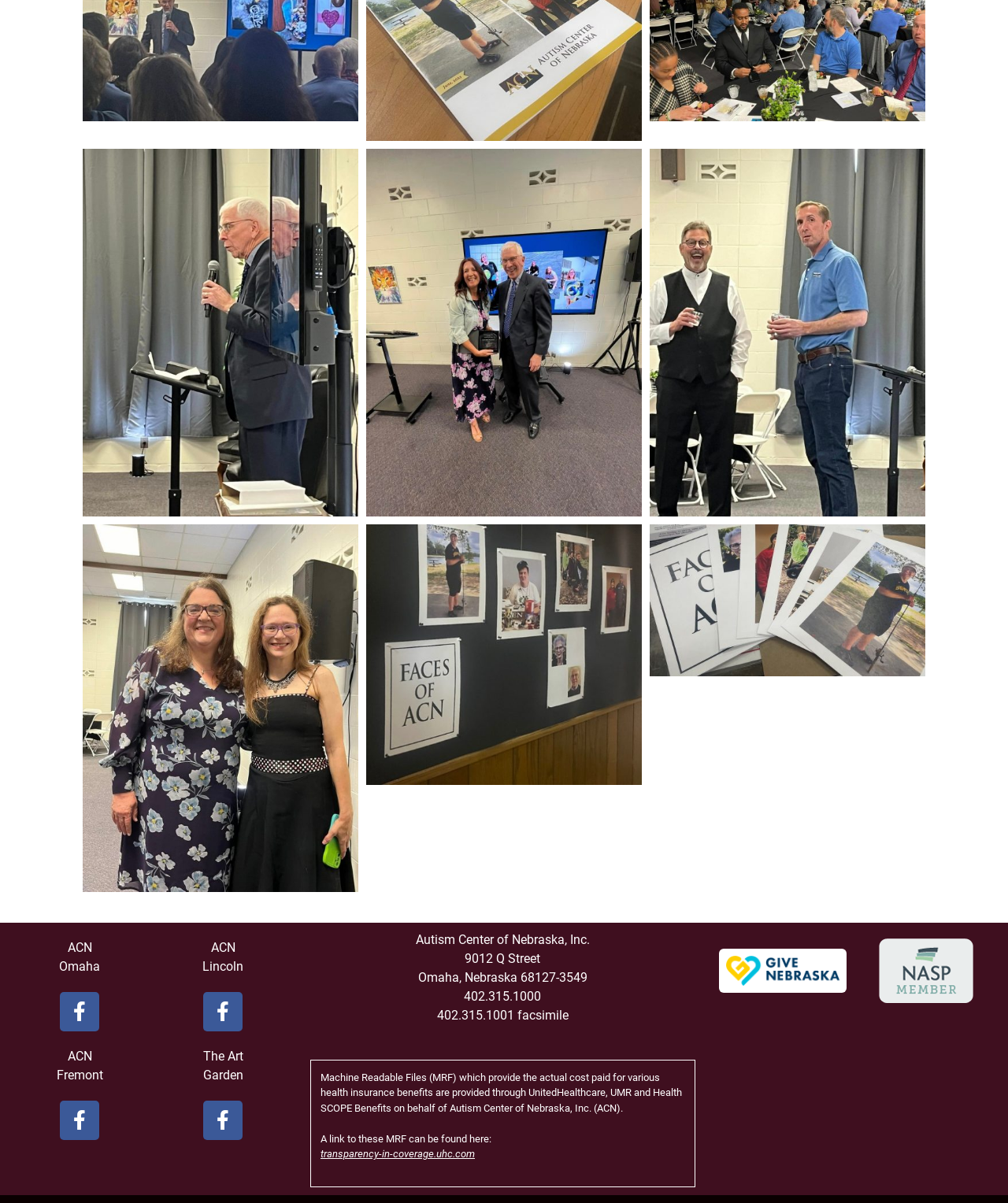How many Facebook links are on the page?
Please provide a single word or phrase as your answer based on the screenshot.

4